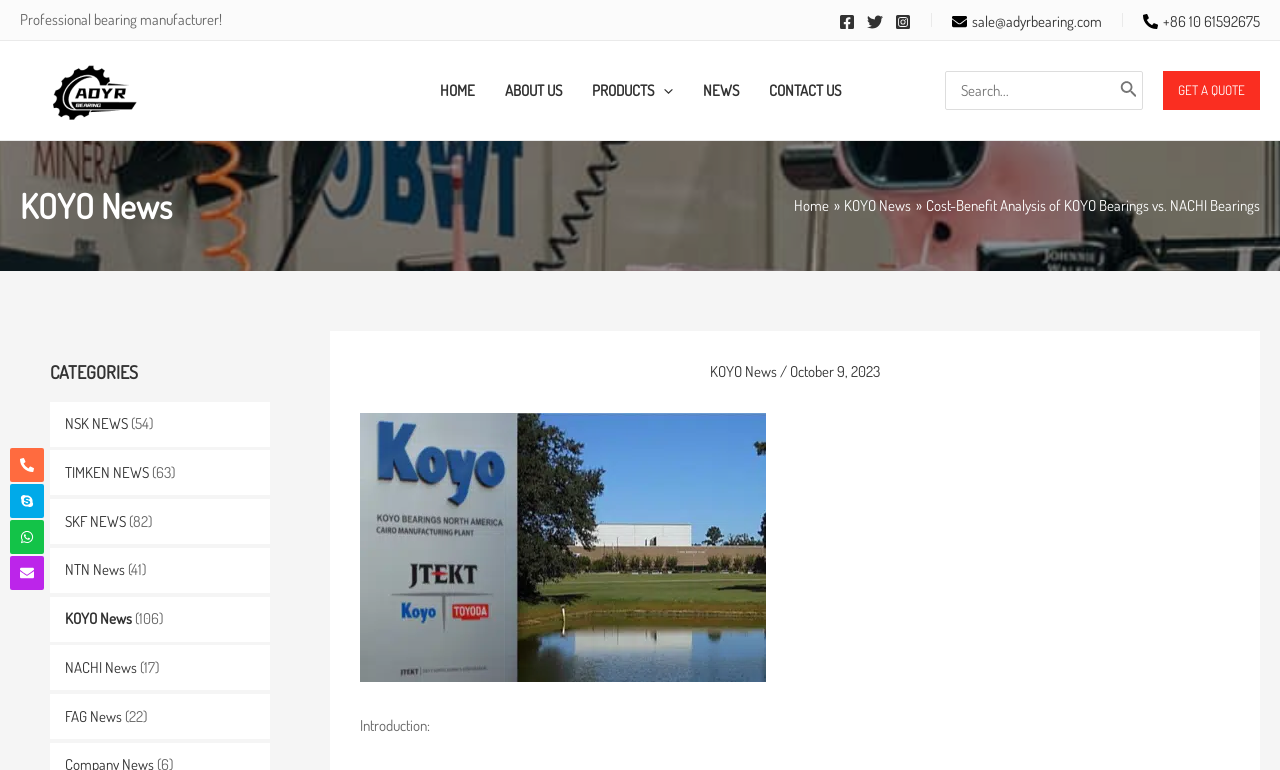Identify the bounding box coordinates for the UI element described as: "parent_node: PRODUCTS aria-label="Menu Toggle"".

[0.511, 0.059, 0.525, 0.176]